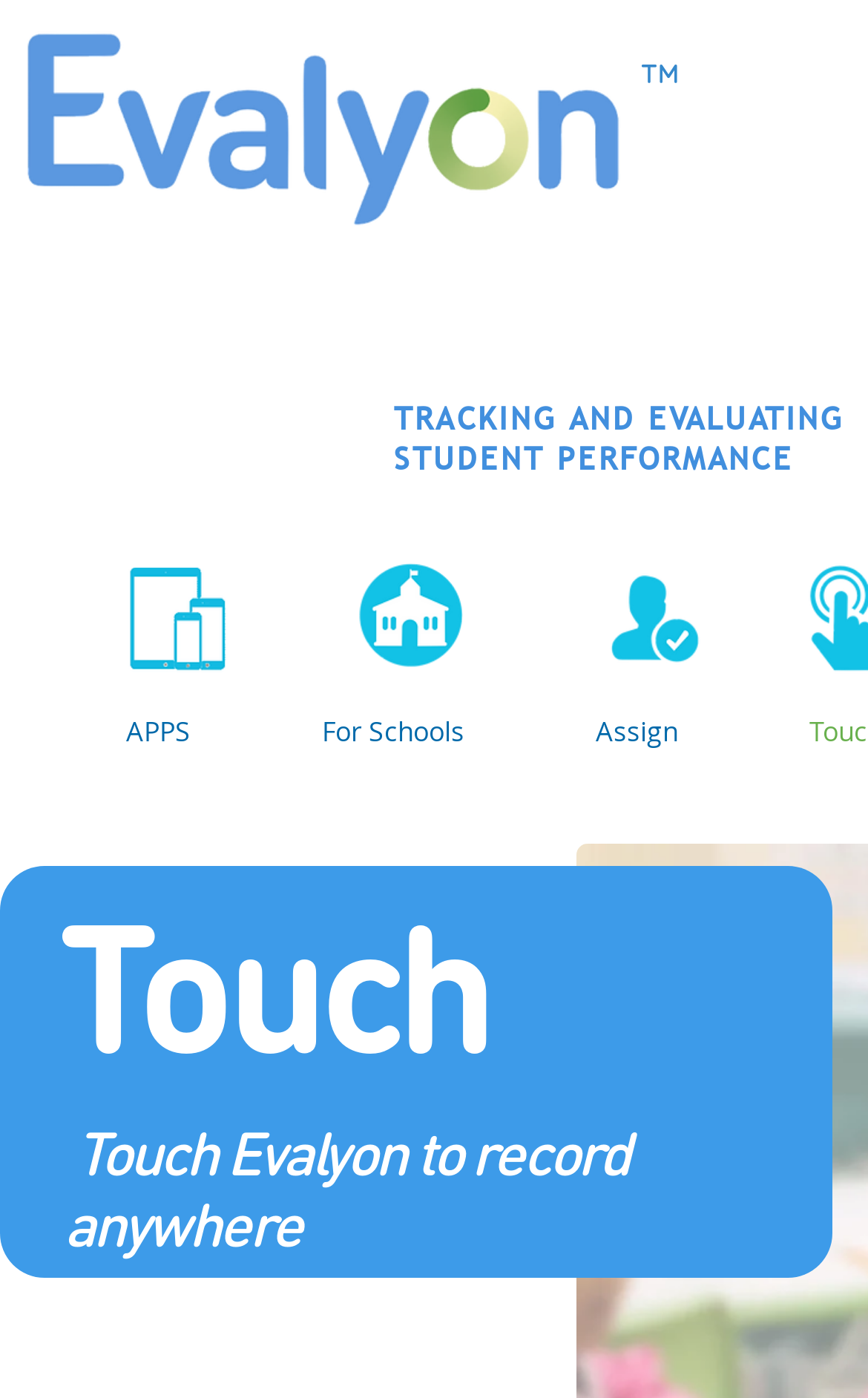Please respond in a single word or phrase: 
What type of users is the website for?

Schools